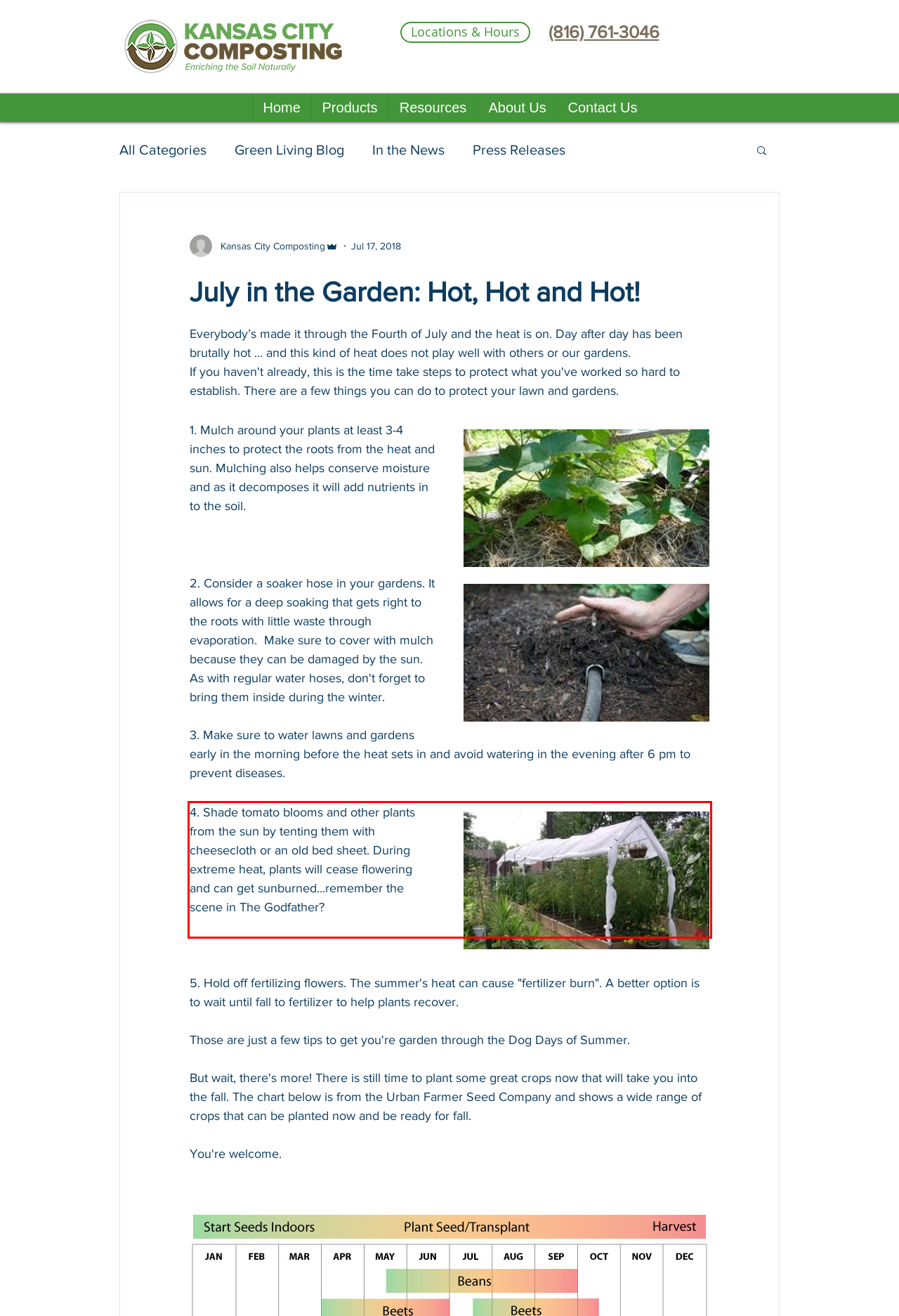Identify and transcribe the text content enclosed by the red bounding box in the given screenshot.

4. Shade tomato blooms and other plants from the sun by tenting them with cheesecloth or an old bed sheet. During extreme heat, plants will cease flowering and can get sunburned...remember the scene in The Godfather?